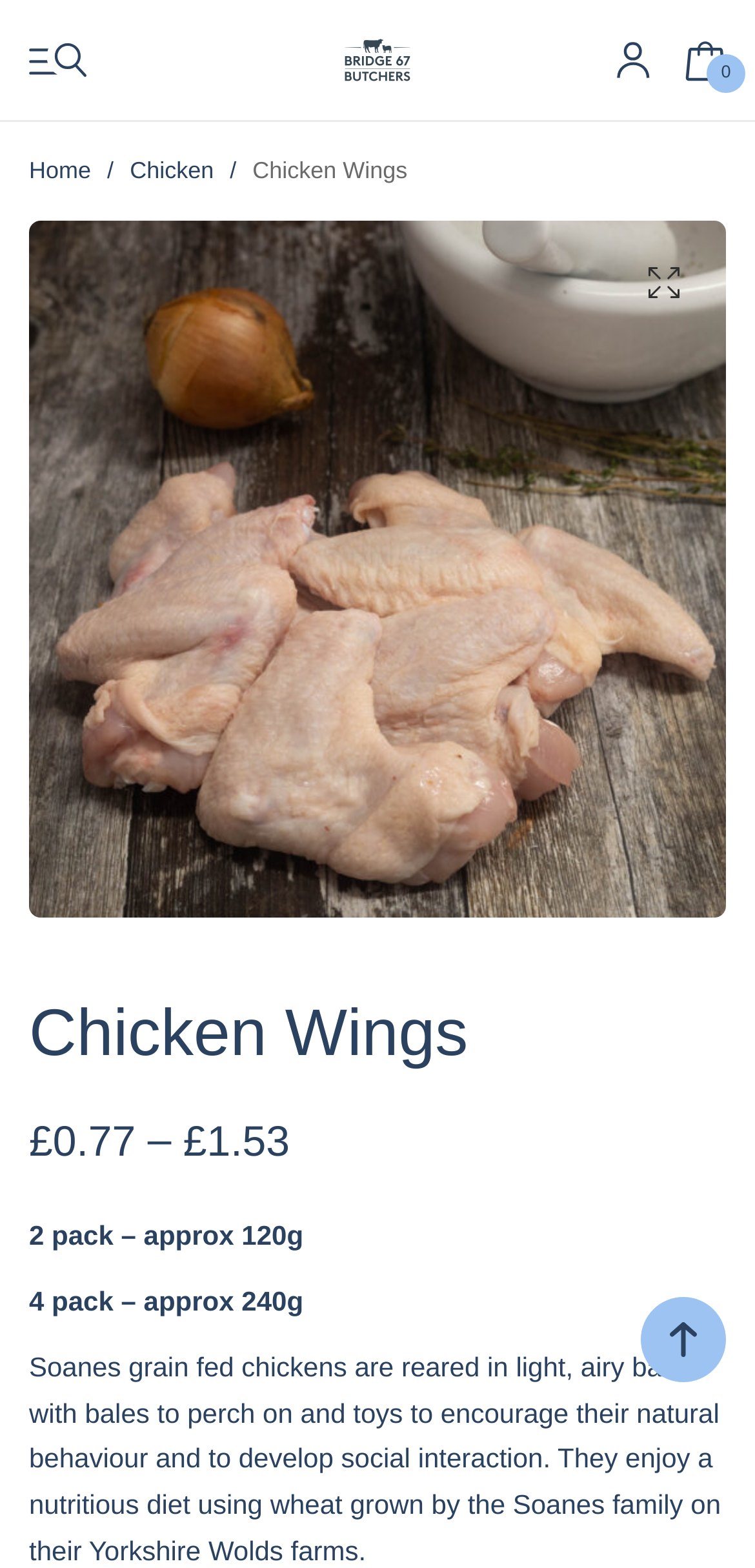Please provide the bounding box coordinates for the element that needs to be clicked to perform the instruction: "Login to My Account". The coordinates must consist of four float numbers between 0 and 1, formatted as [left, top, right, bottom].

[0.815, 0.007, 0.862, 0.07]